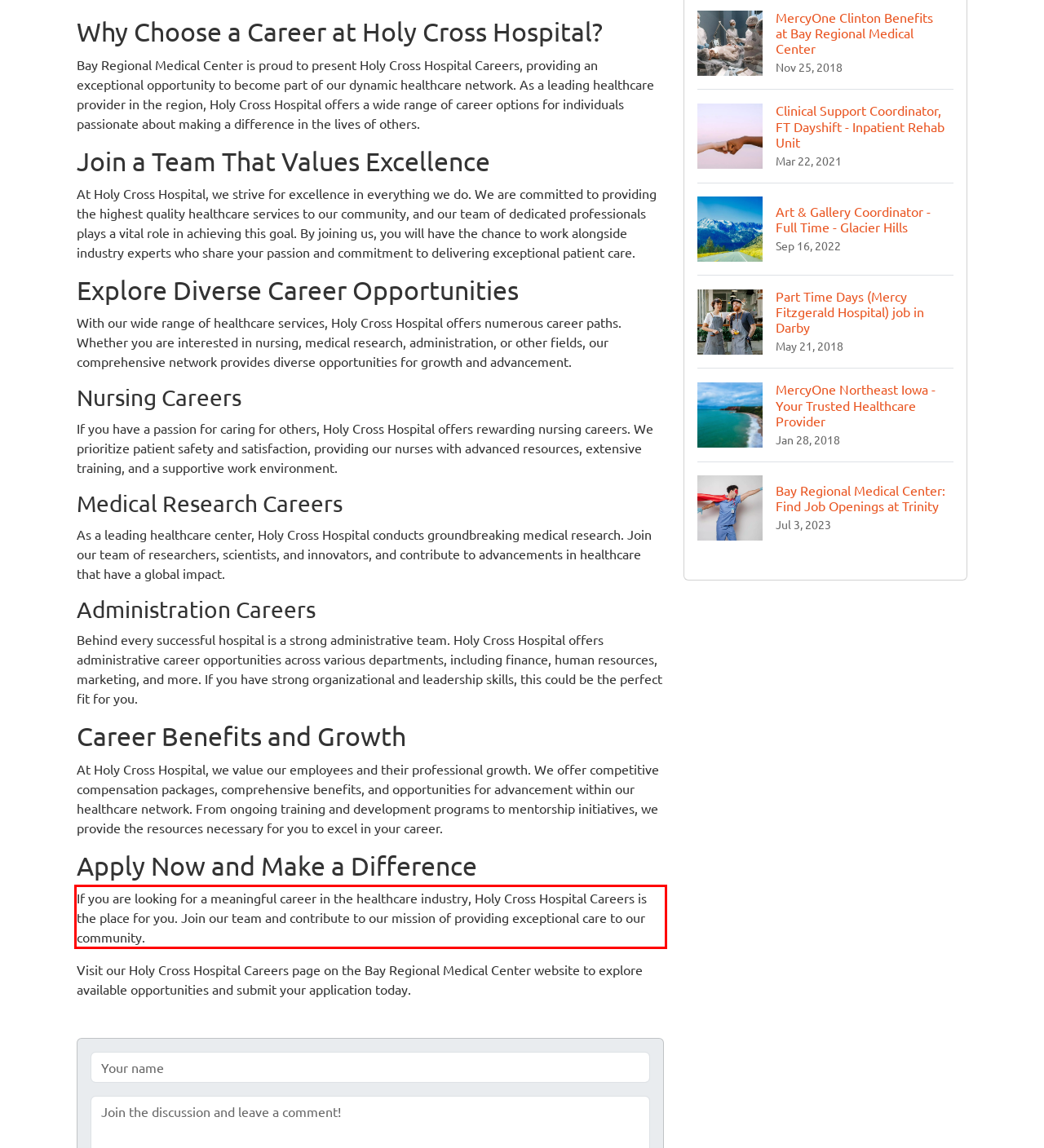You are given a screenshot of a webpage with a UI element highlighted by a red bounding box. Please perform OCR on the text content within this red bounding box.

If you are looking for a meaningful career in the healthcare industry, Holy Cross Hospital Careers is the place for you. Join our team and contribute to our mission of providing exceptional care to our community.